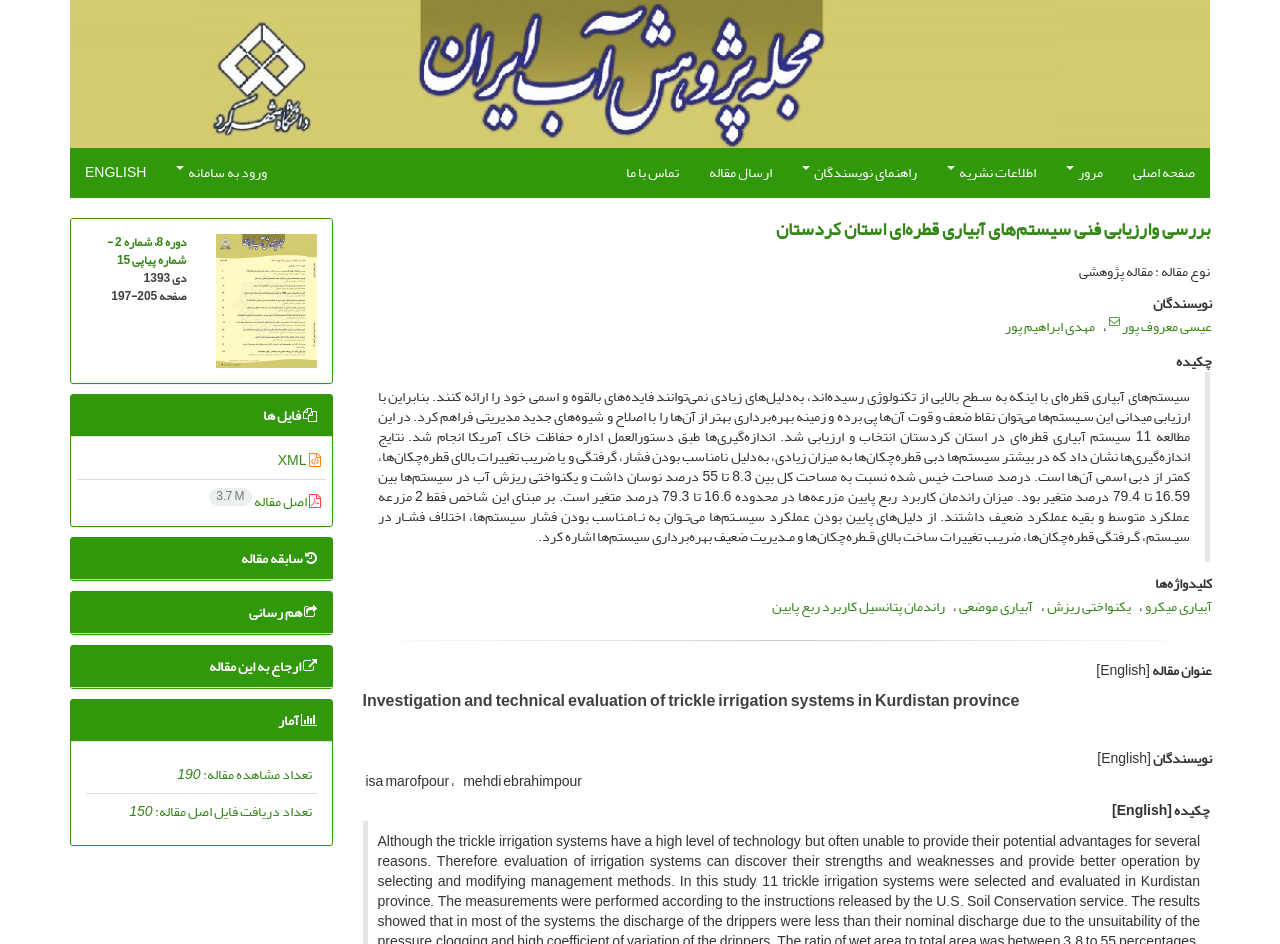Give a concise answer of one word or phrase to the question: 
What is the file type of the original article?

XML